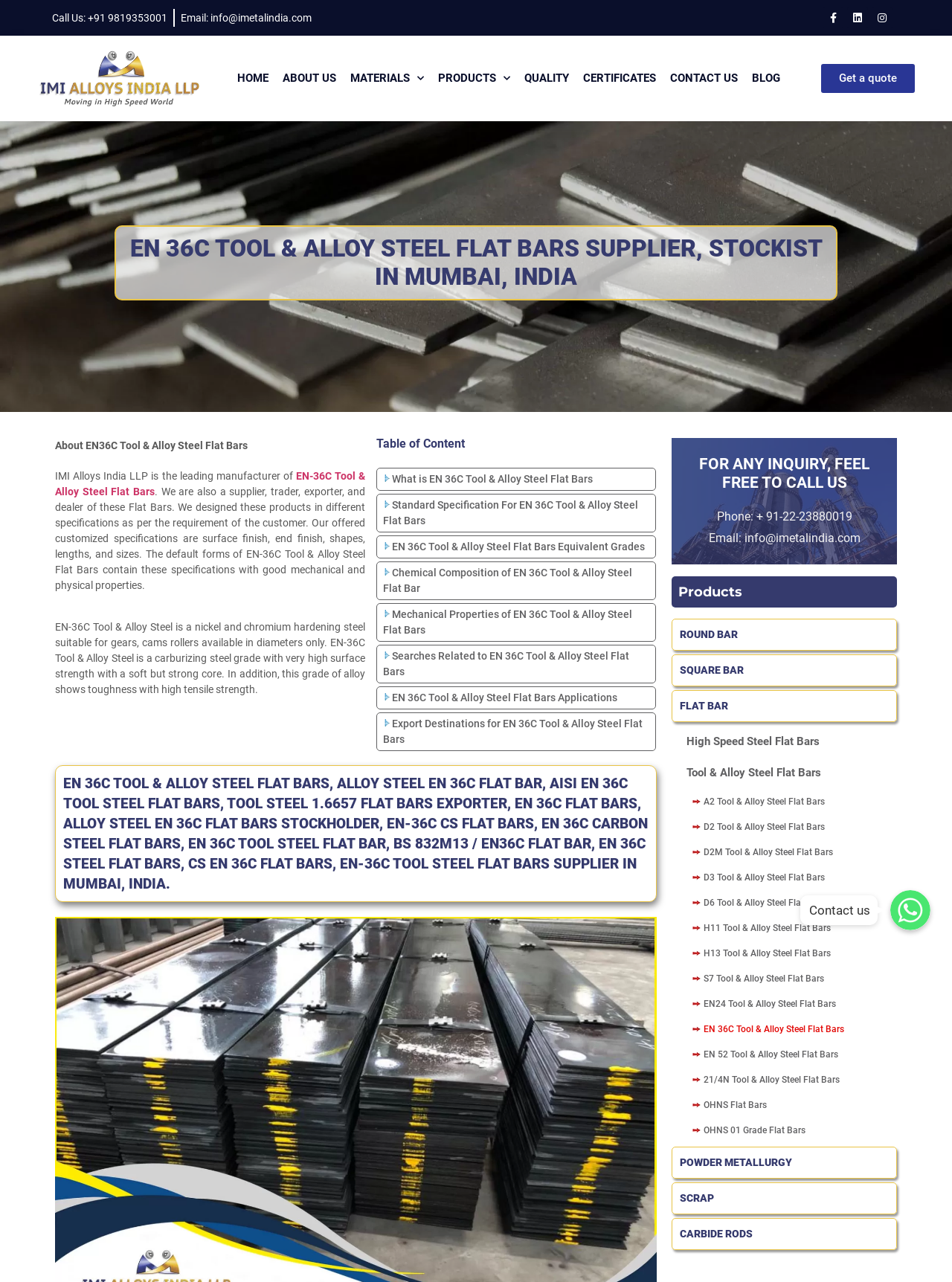How many types of Tool & Alloy Steel Flat Bars are listed?
Using the image, elaborate on the answer with as much detail as possible.

I counted the number of links under the heading 'Tool & Alloy Steel Flat Bars' and found 7 links, including 'A2 Tool & Alloy Steel Flat Bars', 'D2 Tool & Alloy Steel Flat Bars', and so on.